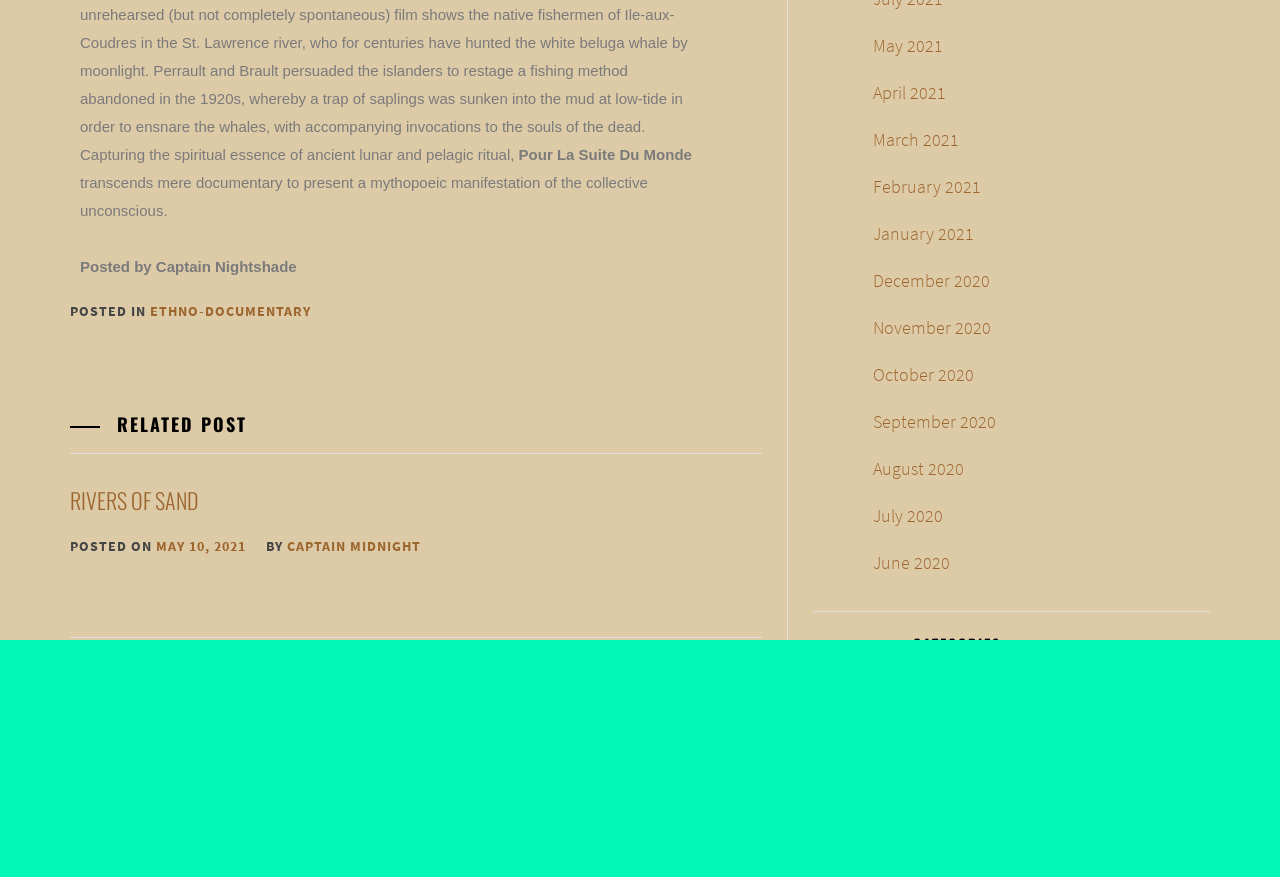Find the UI element described as: "May 10, 2021May 10, 2021" and predict its bounding box coordinates. Ensure the coordinates are four float numbers between 0 and 1, [left, top, right, bottom].

[0.122, 0.613, 0.192, 0.633]